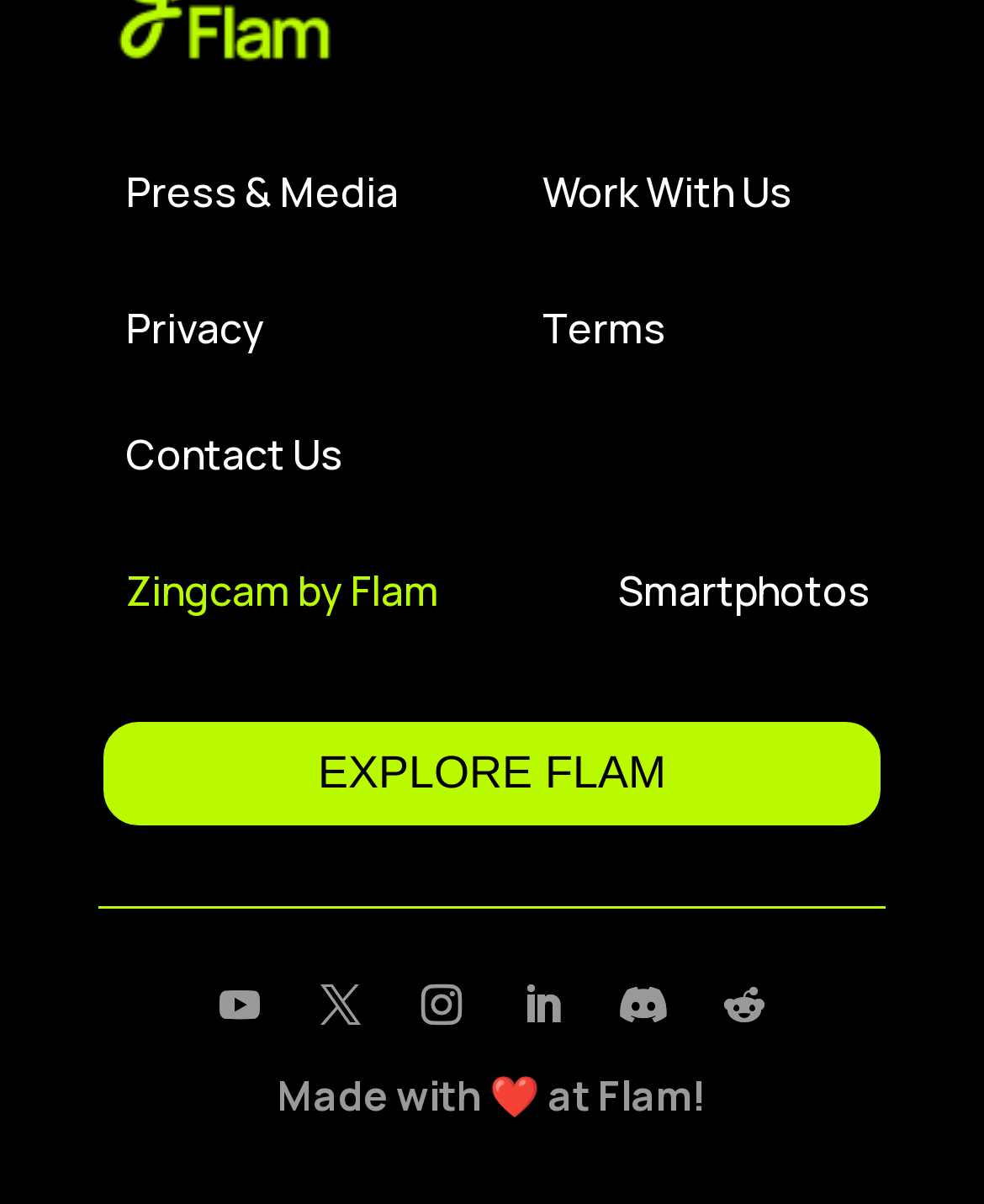Bounding box coordinates should be in the format (top-left x, top-left y, bottom-right x, bottom-right y) and all values should be floating point numbers between 0 and 1. Determine the bounding box coordinate for the UI element described as: Privacy Policy

None